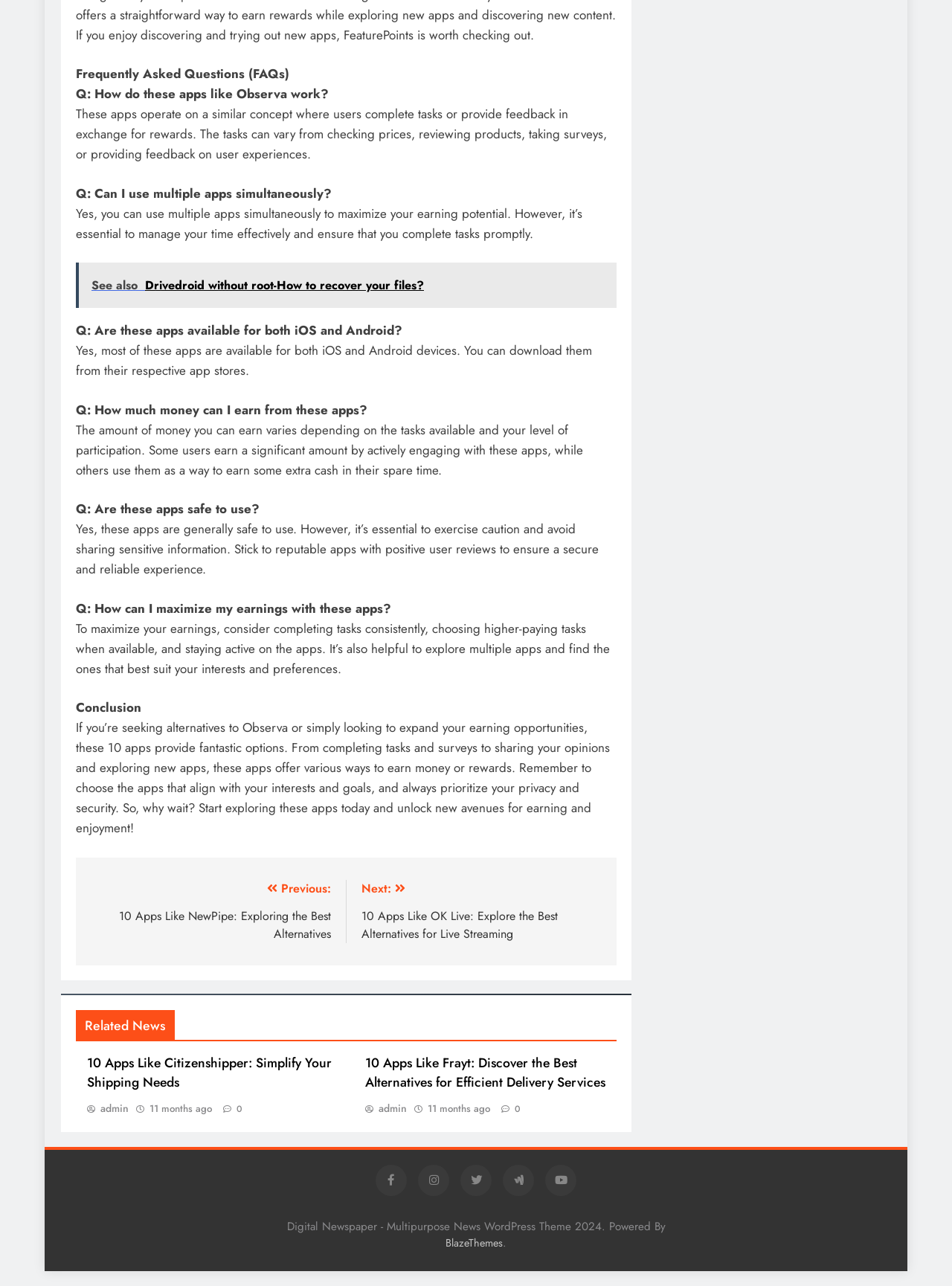What is the main topic of the article?
Answer the question with detailed information derived from the image.

The main topic of the article is discussing alternative apps to Observa, which is evident from the title 'Frequently Asked Questions (FAQs)' and the questions and answers provided, which focus on how to use these apps and their benefits.